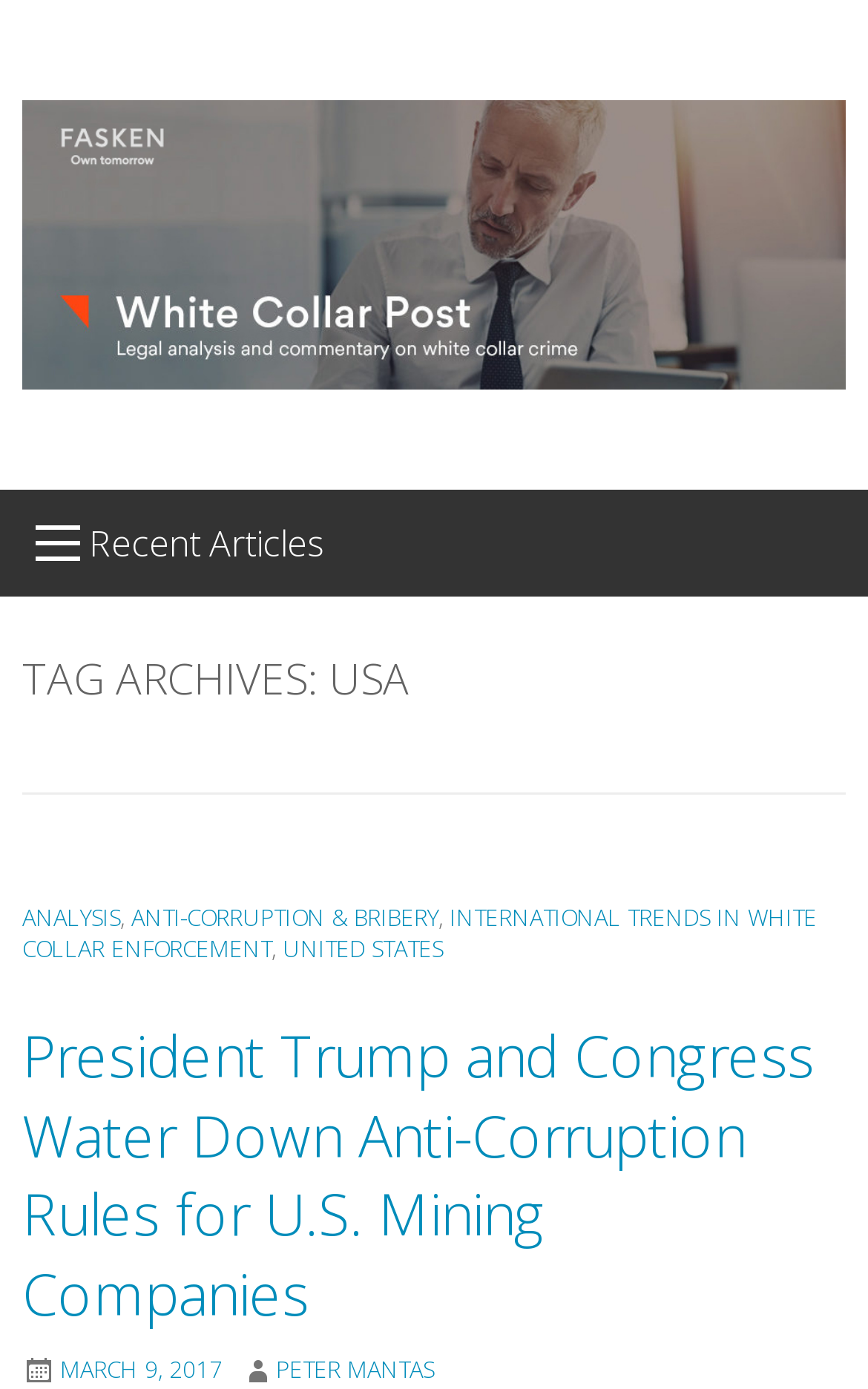Given the element description: "United States", predict the bounding box coordinates of this UI element. The coordinates must be four float numbers between 0 and 1, given as [left, top, right, bottom].

[0.326, 0.671, 0.51, 0.694]